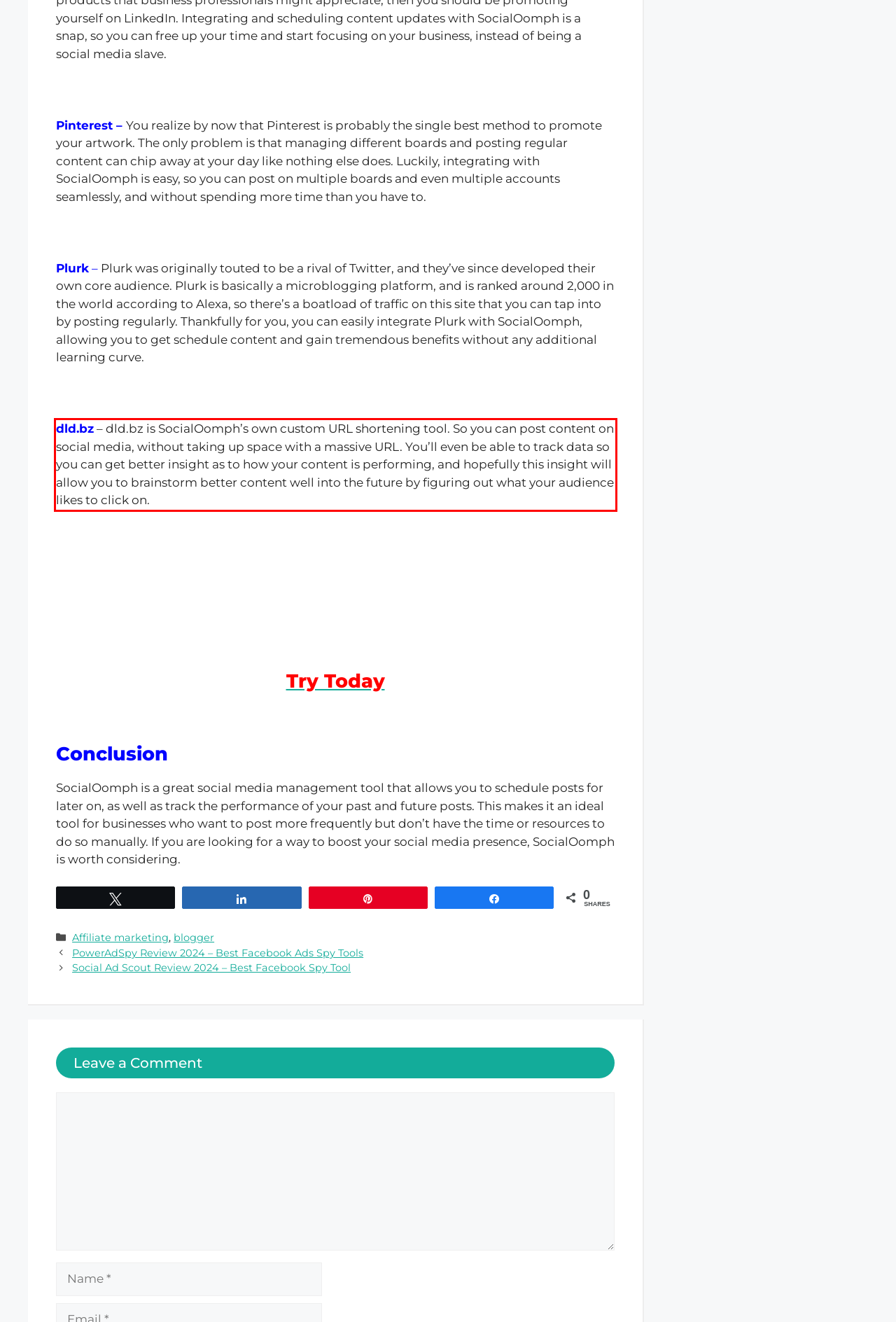Within the provided webpage screenshot, find the red rectangle bounding box and perform OCR to obtain the text content.

dld.bz – dld.bz is SocialOomph’s own custom URL shortening tool. So you can post content on social media, without taking up space with a massive URL. You’ll even be able to track data so you can get better insight as to how your content is performing, and hopefully this insight will allow you to brainstorm better content well into the future by figuring out what your audience likes to click on.